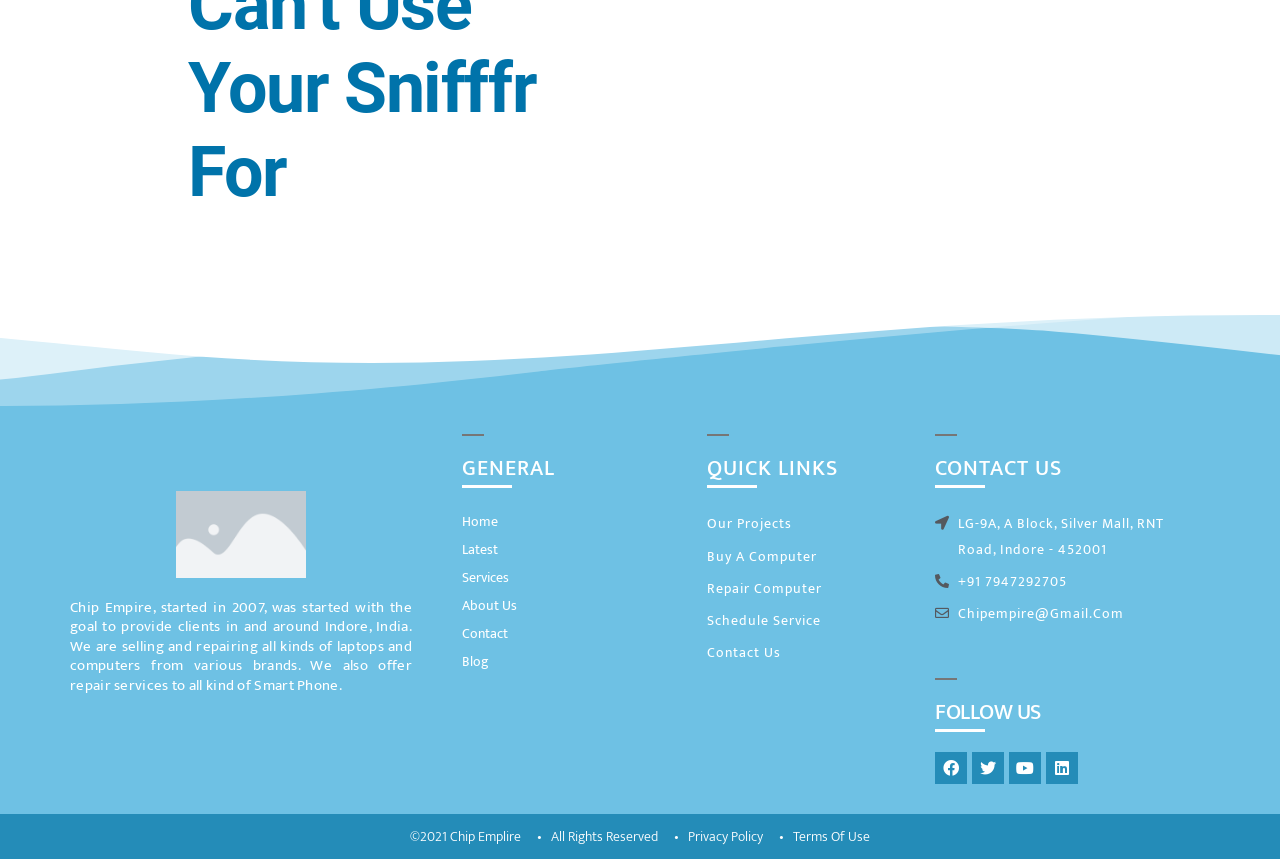Determine the bounding box coordinates of the clickable area required to perform the following instruction: "View the 'About Us' page". The coordinates should be represented as four float numbers between 0 and 1: [left, top, right, bottom].

[0.361, 0.69, 0.537, 0.722]